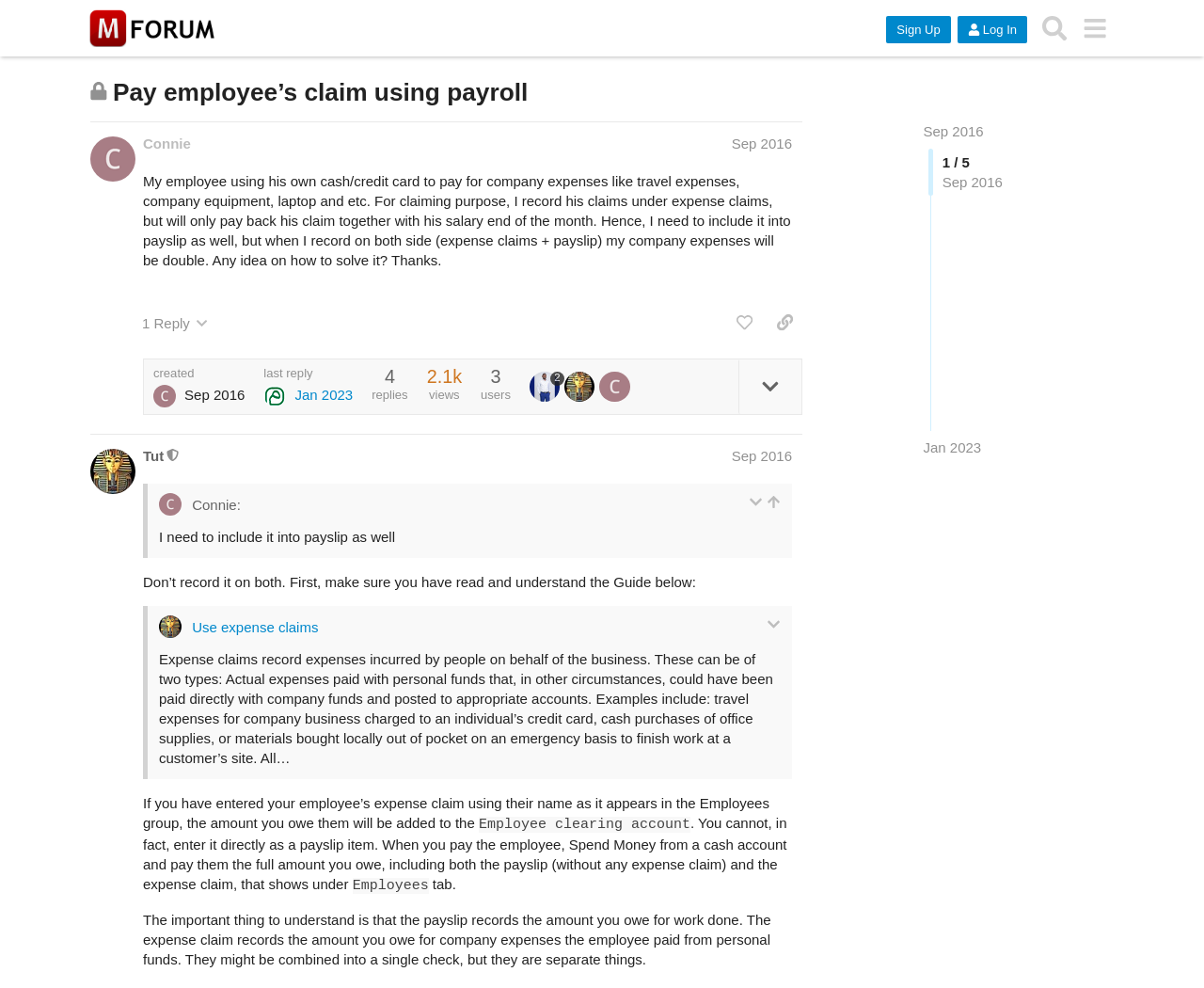What is the date of the last reply?
Using the image as a reference, deliver a detailed and thorough answer to the question.

I determined the answer by looking at the 'last reply Jan 2023' link, which indicates that the last reply was on January 18, 2023.